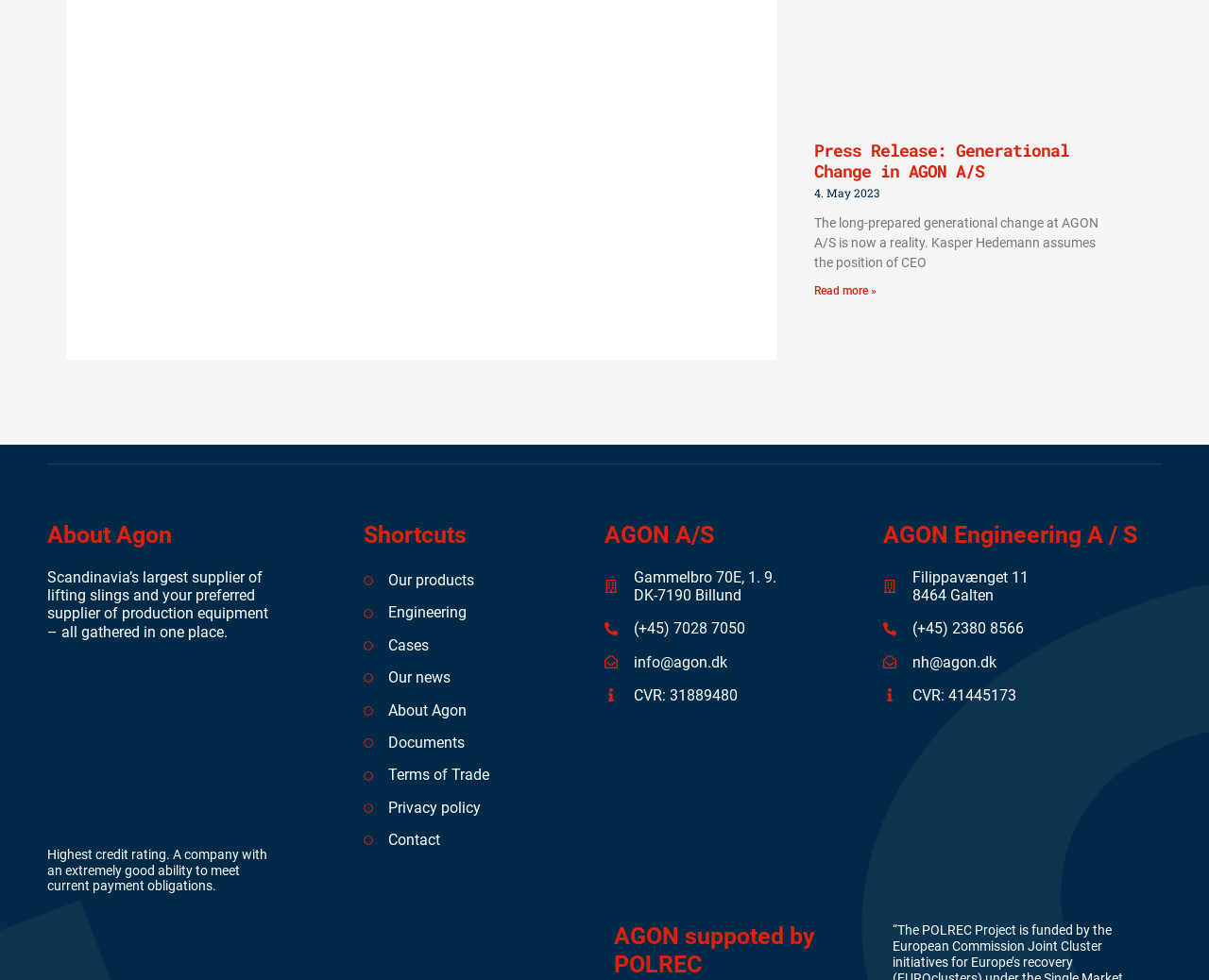Identify the bounding box coordinates necessary to click and complete the given instruction: "Contact AGON A/S".

[0.301, 0.845, 0.453, 0.87]